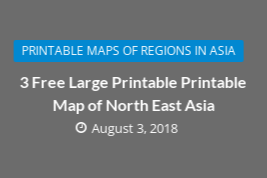Please provide a one-word or short phrase answer to the question:
What is the label on the blue button?

PRINTABLE MAPS OF REGIONS IN ASIA